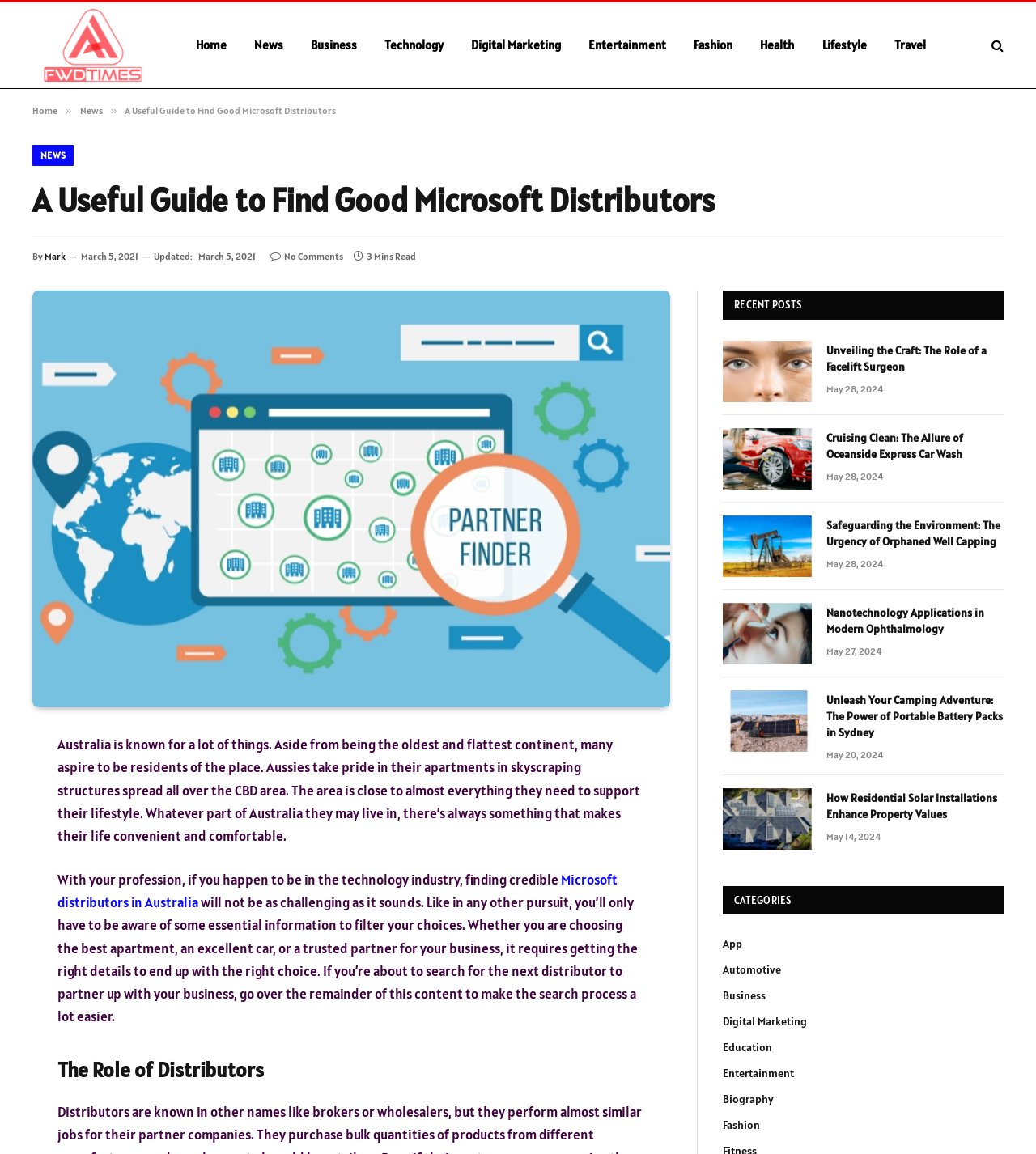Identify the bounding box for the described UI element. Provide the coordinates in (top-left x, top-left y, bottom-right x, bottom-right y) format with values ranging from 0 to 1: 11.07.202313.07.2023

None